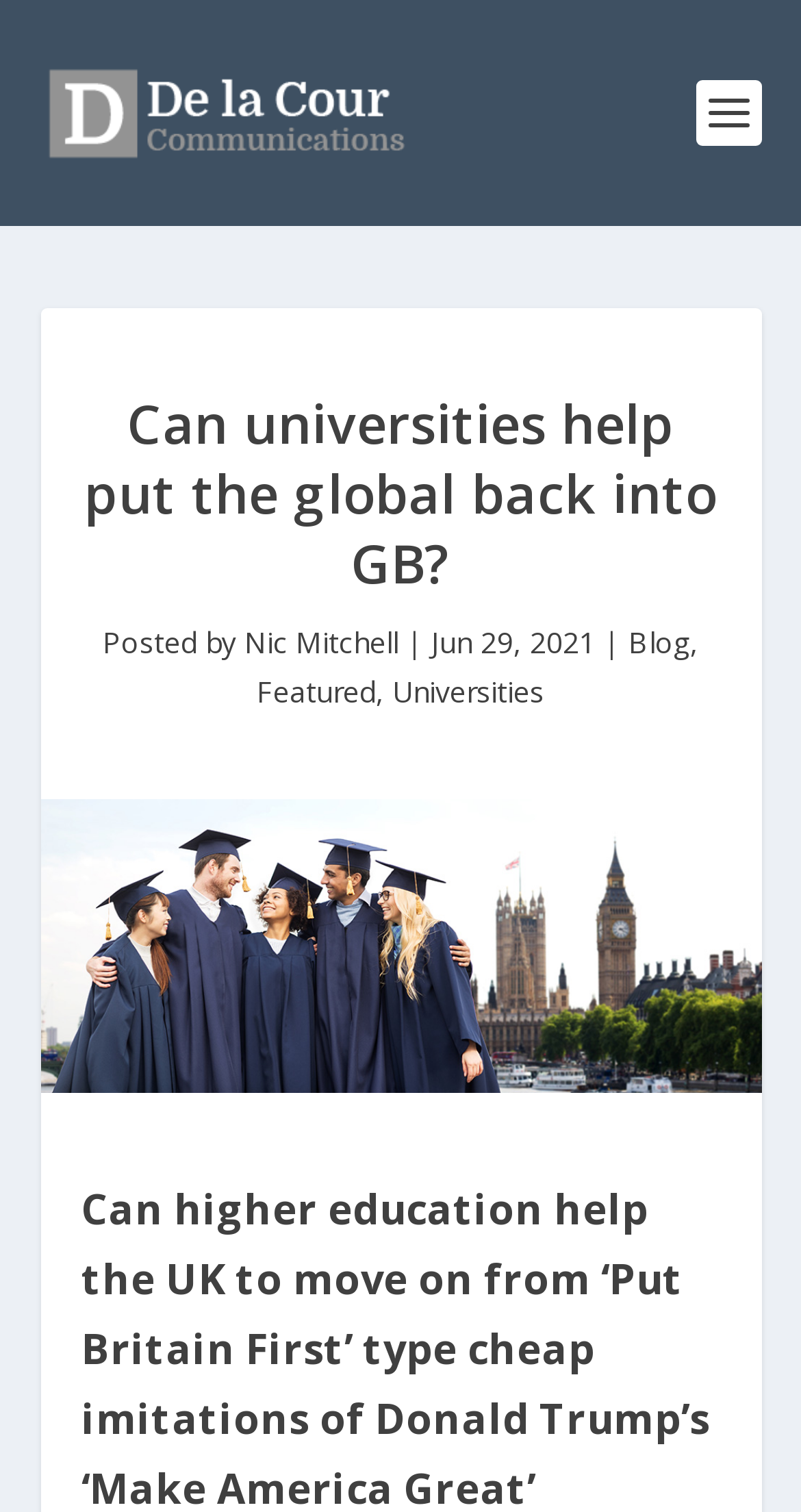What is the bounding box coordinate of the image?
Based on the image content, provide your answer in one word or a short phrase.

[0.05, 0.529, 0.95, 0.723]